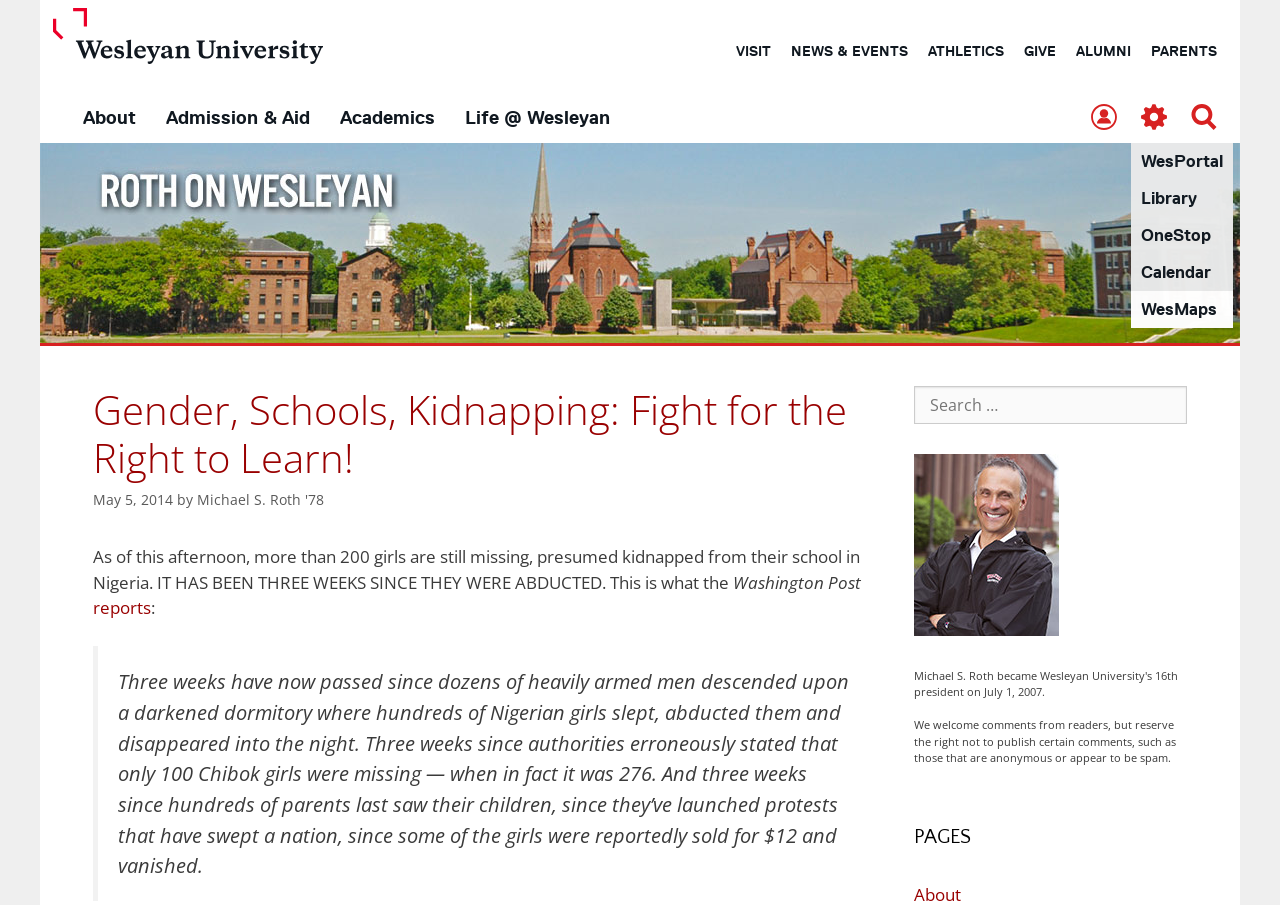Predict the bounding box of the UI element based on the description: "Search". The coordinates should be four float numbers between 0 and 1, formatted as [left, top, right, bottom].

[0.922, 0.105, 0.958, 0.159]